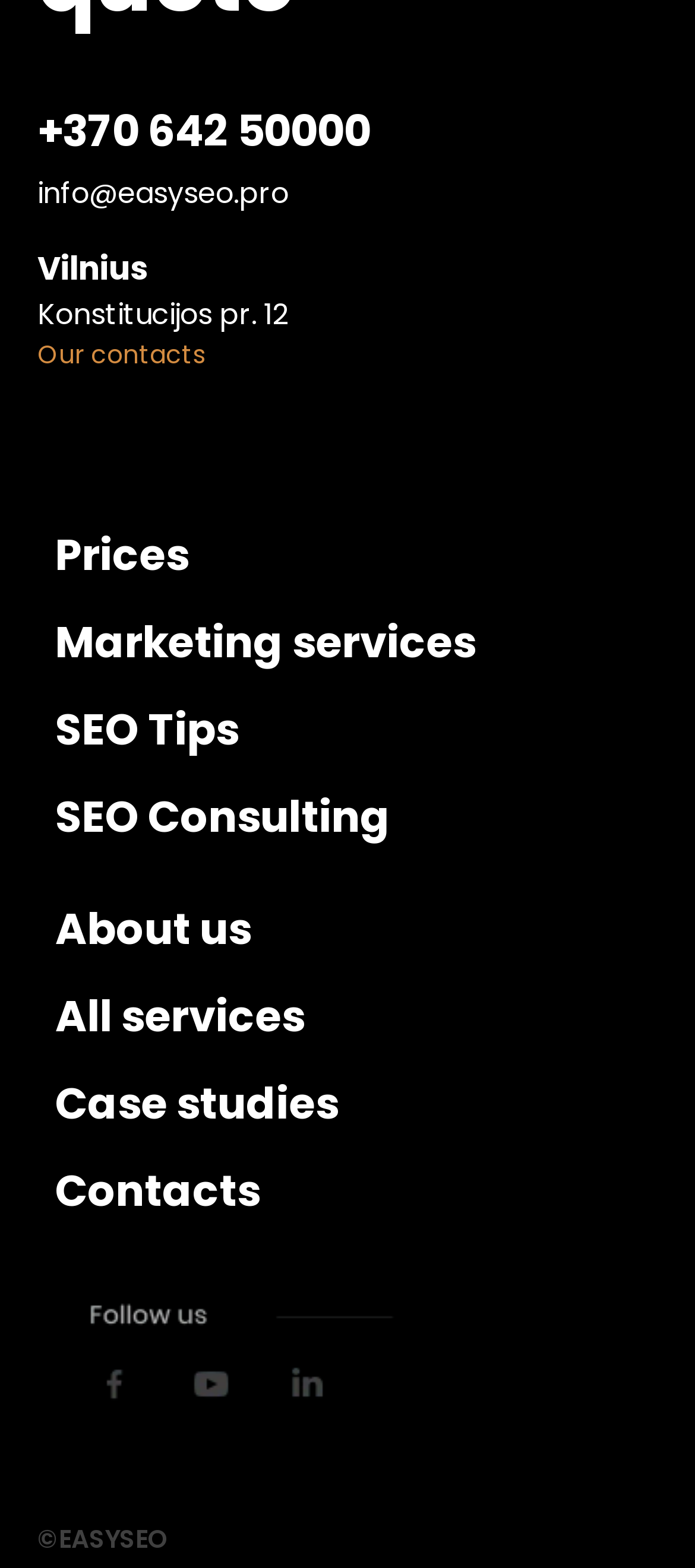Identify the bounding box coordinates of the area that should be clicked in order to complete the given instruction: "Click on EXPERIMENTS". The bounding box coordinates should be four float numbers between 0 and 1, i.e., [left, top, right, bottom].

None